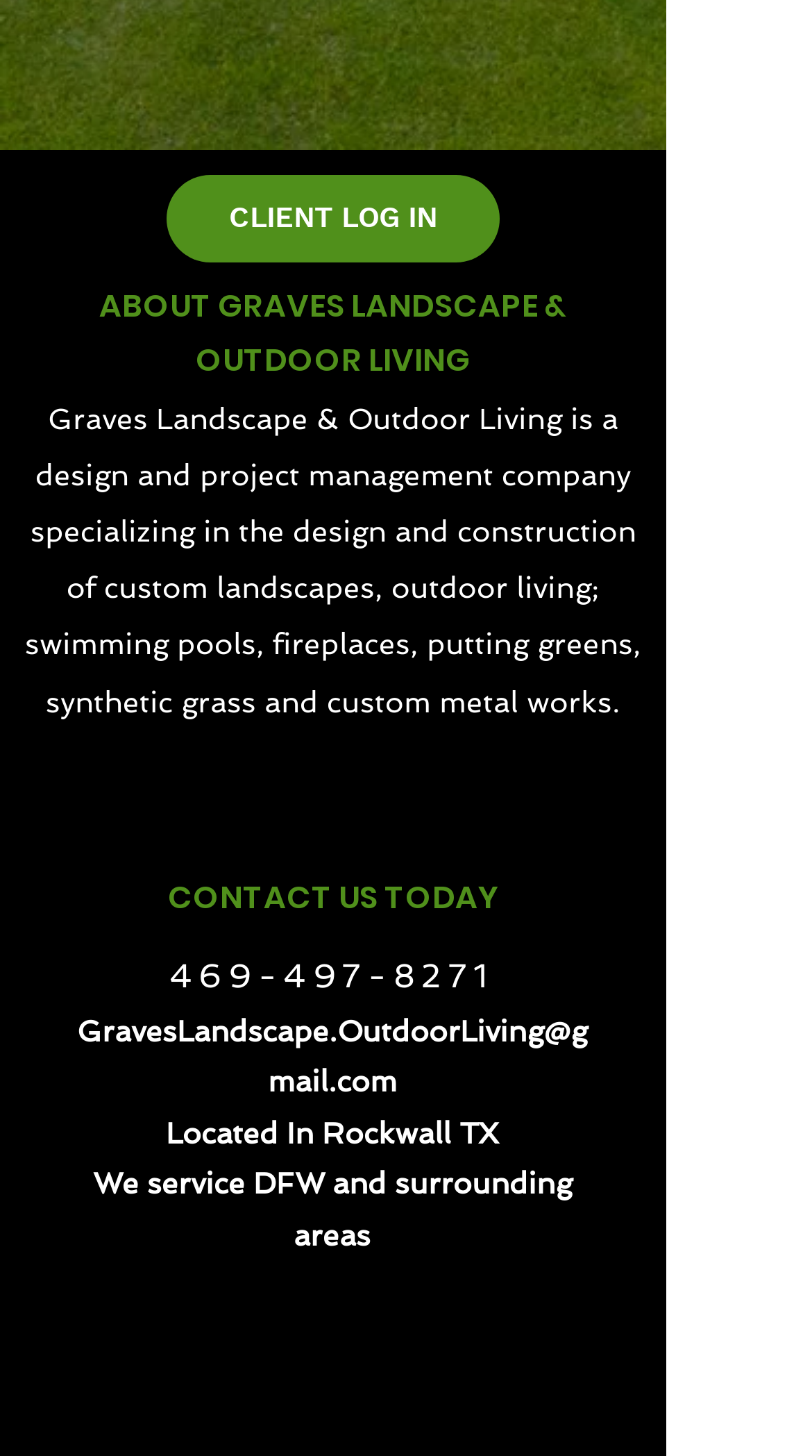Analyze the image and provide a detailed answer to the question: What social media platforms does the company have?

The social media platforms can be found in the list element 'Social Bar' with bounding box coordinates [0.172, 0.888, 0.646, 0.938], which contains link elements 'Instagram', 'Facebook', 'Pinterest', and 'WGD YouTube Chanel'.